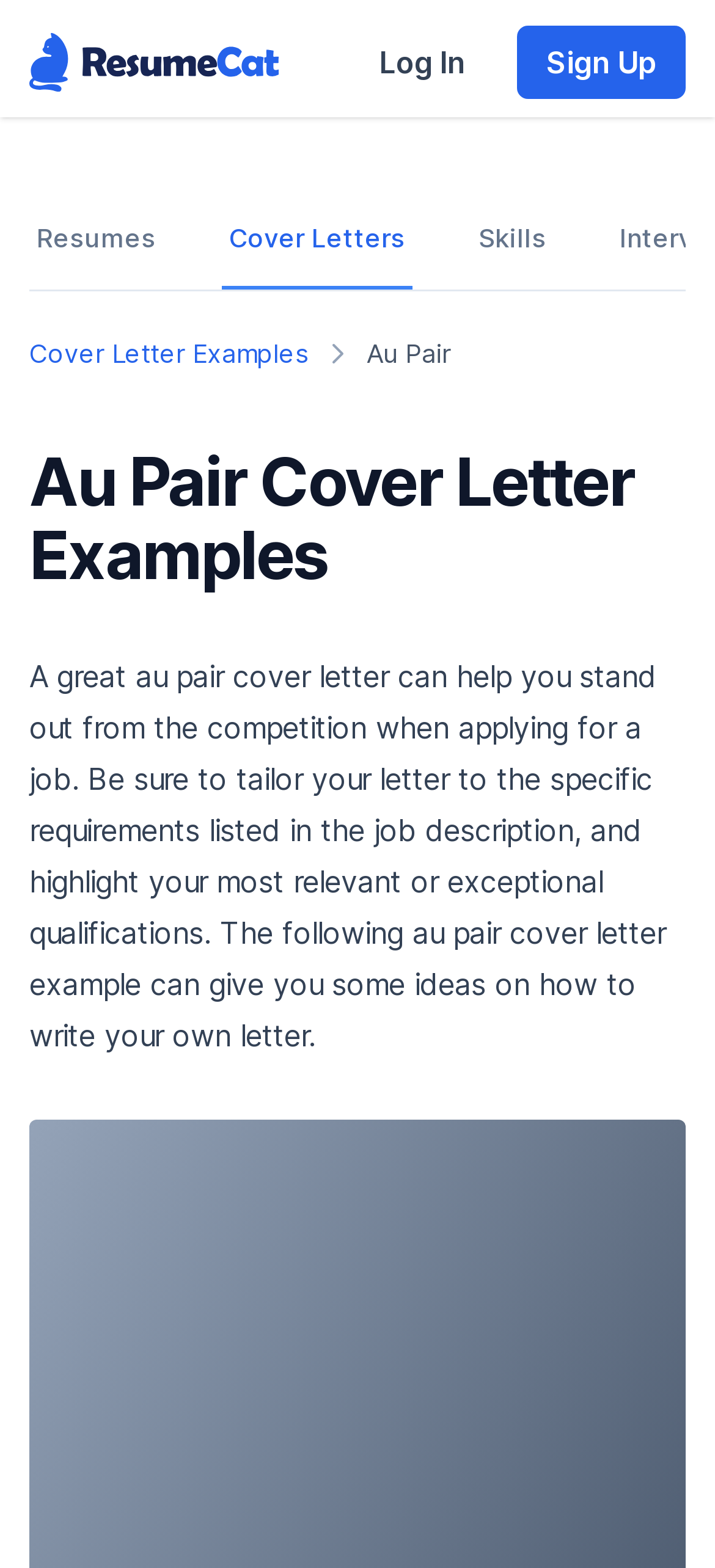Explain in detail what is displayed on the webpage.

The webpage is about Au Pair cover letter examples and templates, as indicated by the title "Au Pair Cover Letter Examples and Templates | ResumeCat". At the top left corner, there is a ResumeCat logo, which is an image linked to the website's homepage. Next to the logo, there are two links, "Log In" and "Sign Up", positioned horizontally.

Below the logo and links, there is a navigation menu labeled "Career Resources Navigation" that spans the entire width of the page. This menu contains three links: "Resumes", "Cover Letters", and "Skills", arranged horizontally.

Underneath the navigation menu, there is another navigation menu labeled "Breadcrumbs" that also spans the entire width of the page. This menu contains a link "Cover Letter Examples" and a static text "Au Pair", which is likely a breadcrumb trail indicating the current page.

The main content of the page starts with a heading "Au Pair Cover Letter Examples" that takes up the full width of the page. Below the heading, there are three paragraphs of text that provide guidance on writing a convincing Au Pair cover letter. The text explains the importance of tailoring the letter to the specific job requirements and highlighting one's relevant qualifications. It also mentions that the provided cover letter example can serve as inspiration for writing one's own letter.